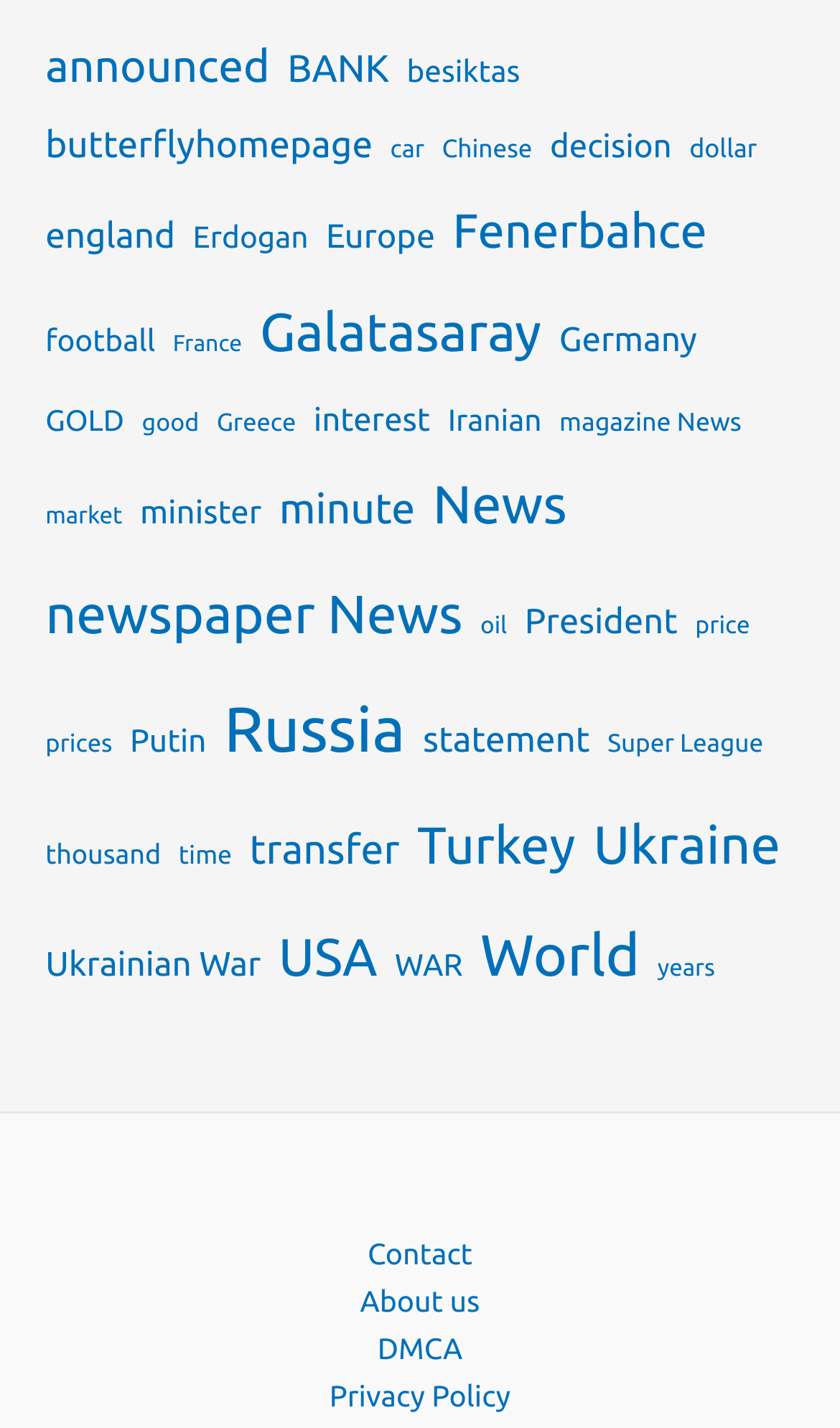Identify the bounding box coordinates for the element you need to click to achieve the following task: "Read about Erdogan". The coordinates must be four float values ranging from 0 to 1, formatted as [left, top, right, bottom].

[0.23, 0.144, 0.367, 0.187]